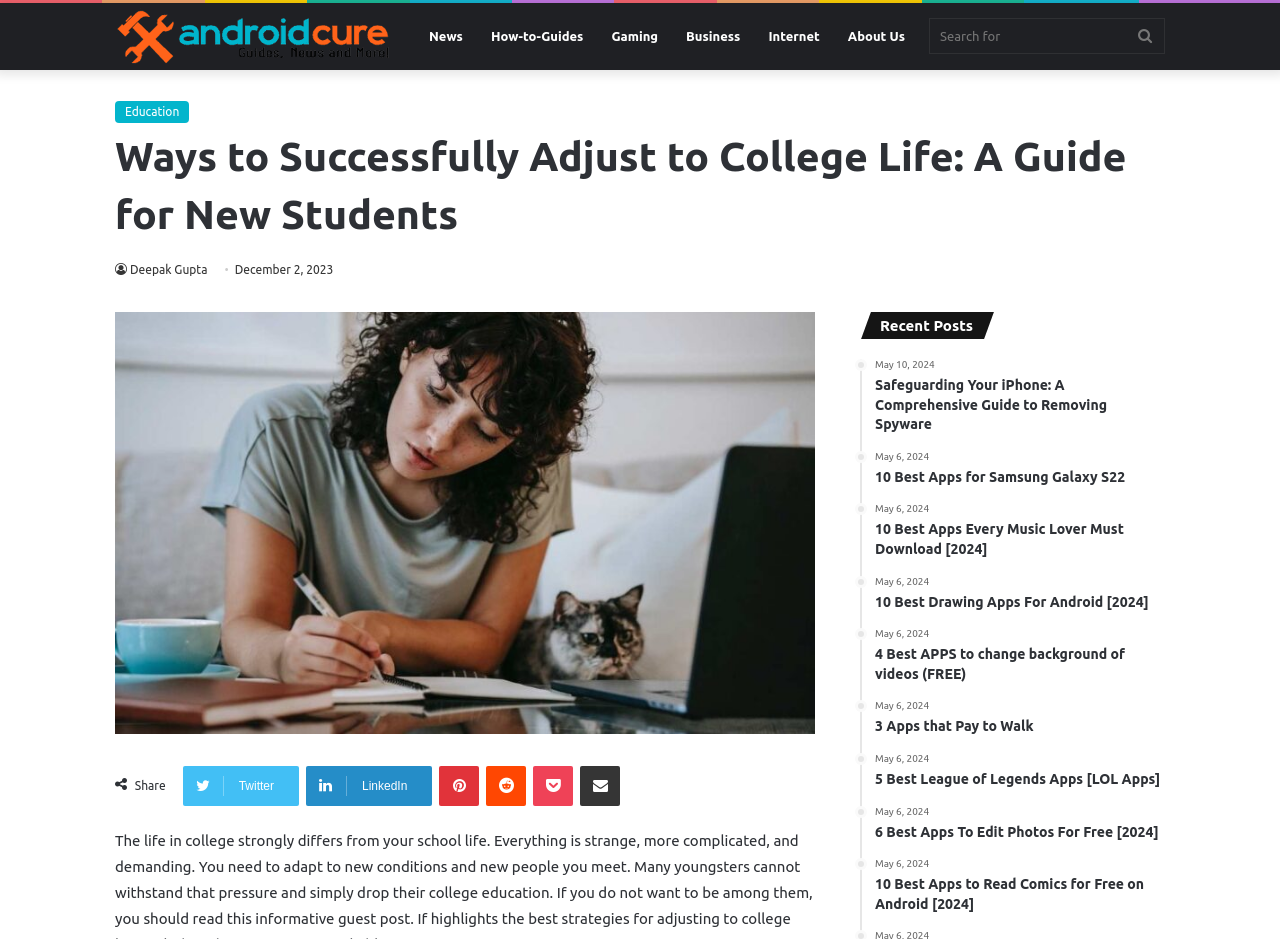What type of content is featured in the 'Recent Posts' section?
Provide an in-depth and detailed explanation in response to the question.

The 'Recent Posts' section features a list of blog posts, each with a title, date, and a brief summary. The posts are arranged in a vertical list and are categorized by date, with the most recent posts appearing first.